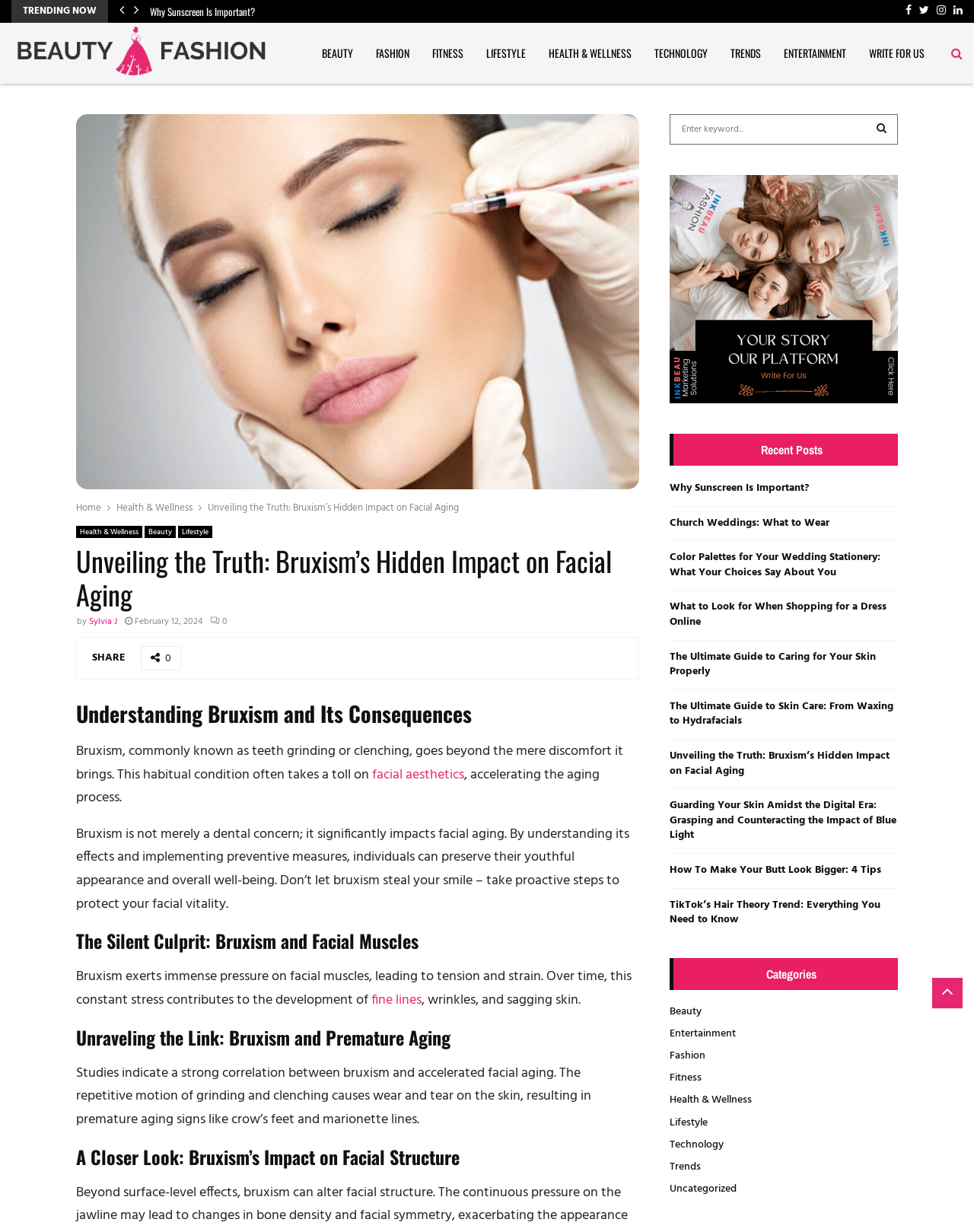Answer the following query concisely with a single word or phrase:
What is the category of the article 'Unveiling the Truth: Bruxism’s Hidden Impact on Facial Aging'?

Health & Wellness